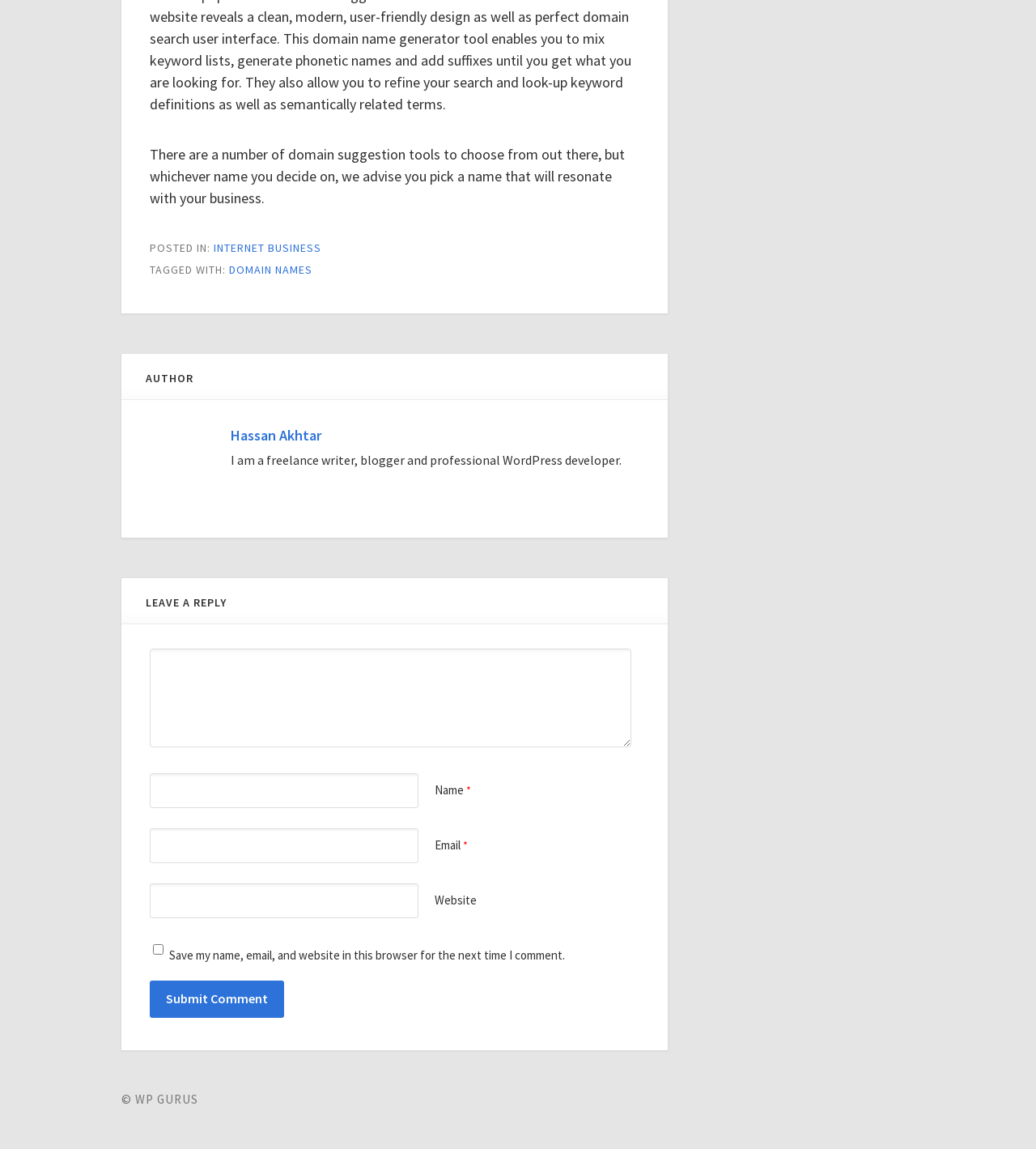What is the author's profession?
Please provide a comprehensive answer based on the visual information in the image.

I found the answer by looking at the section with the heading 'AUTHOR' and reading the text that describes the author, Hassan Akhtar, as a 'freelance writer, blogger and professional WordPress developer'.